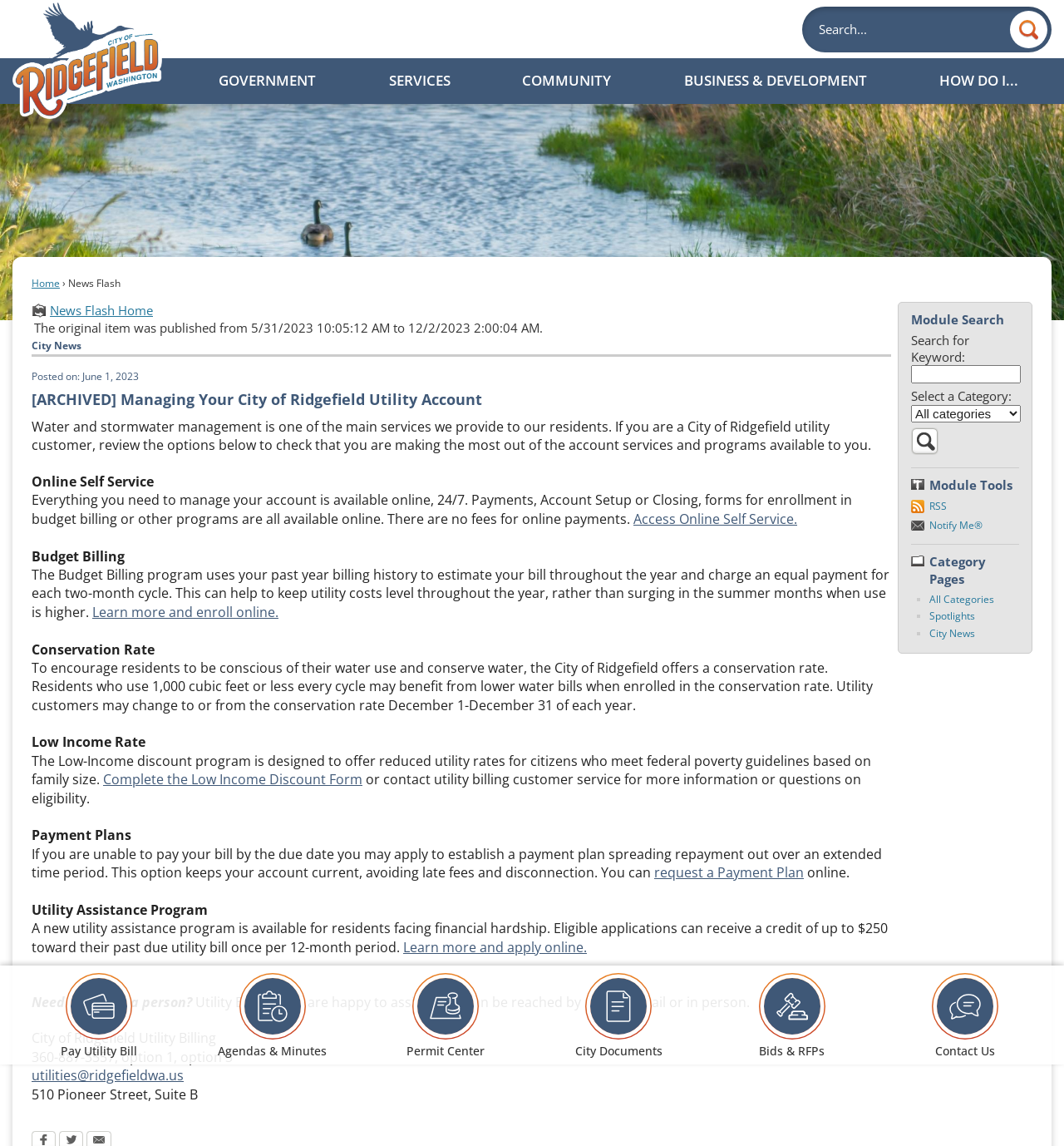Summarize the webpage comprehensively, mentioning all visible components.

The webpage is about the City of Ridgefield's utility account services and programs. At the top, there is a navigation menu with links to "Skip to Main Content", "Homepage", and a search bar. Below the navigation menu, there are five main sections: "Module Search", "Module Tools", "Category Pages", "News Flash", and a section with various links and information about utility account services.

In the "Module Search" section, there is a search bar with a "Search for Keyword" field and a "Select a Category" dropdown menu. Below the search bar, there is a "Search News Flash Module" button.

The "Module Tools" section has links to "RSS" and "Notify Me®". The "Category Pages" section has links to "All Categories", "Spotlights", and "City News".

The "News Flash" section has a heading "City News" and an archived news article titled "[ARCHIVED] Managing Your City of Ridgefield Utility Account". The article provides information about managing utility accounts, including online self-service, budget billing, conservation rates, low-income rates, payment plans, and utility assistance programs.

Below the article, there are several sections with information about each of these services, including descriptions, eligibility, and links to learn more or enroll online. There is also a section with contact information for the City of Ridgefield Utility Billing department, including phone numbers, email addresses, and a physical address.

At the bottom of the page, there are links to "Pay Utility Bill" and "Agendas & Minutes", as well as social media links to Facebook, Twitter, and Email.